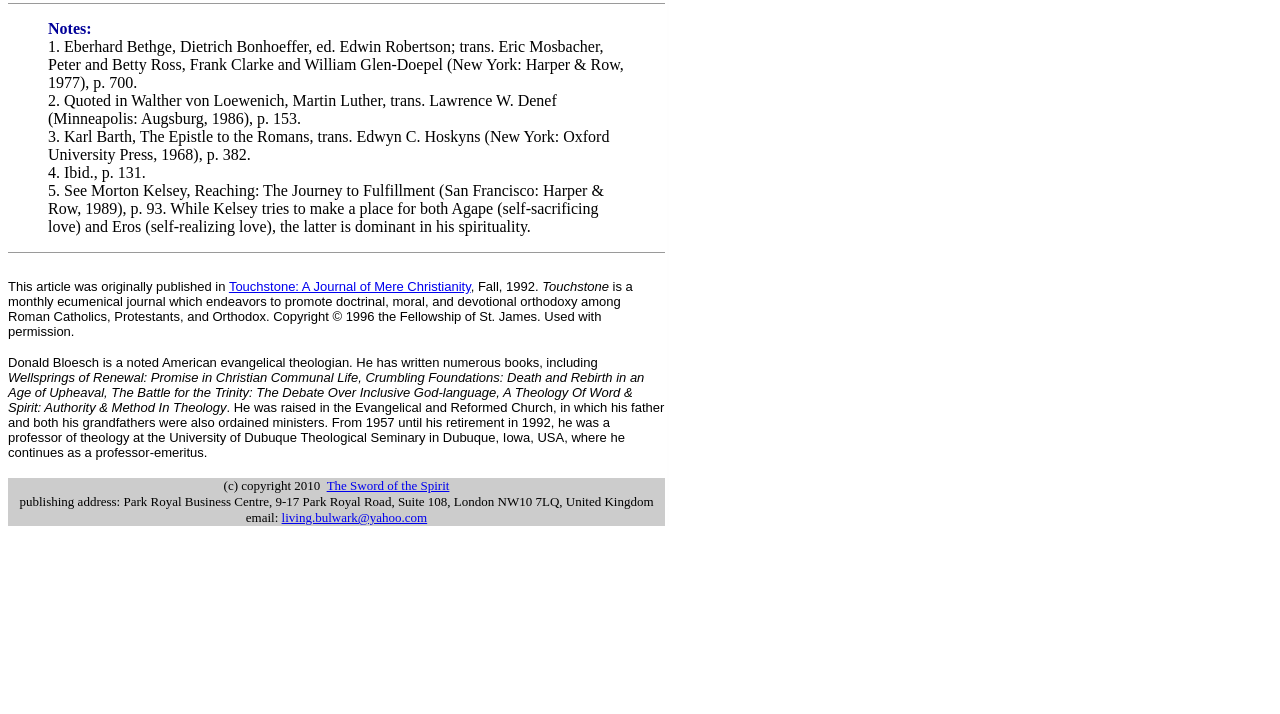Identify the coordinates of the bounding box for the element described below: "The Sword of the Spirit". Return the coordinates as four float numbers between 0 and 1: [left, top, right, bottom].

[0.255, 0.669, 0.351, 0.69]